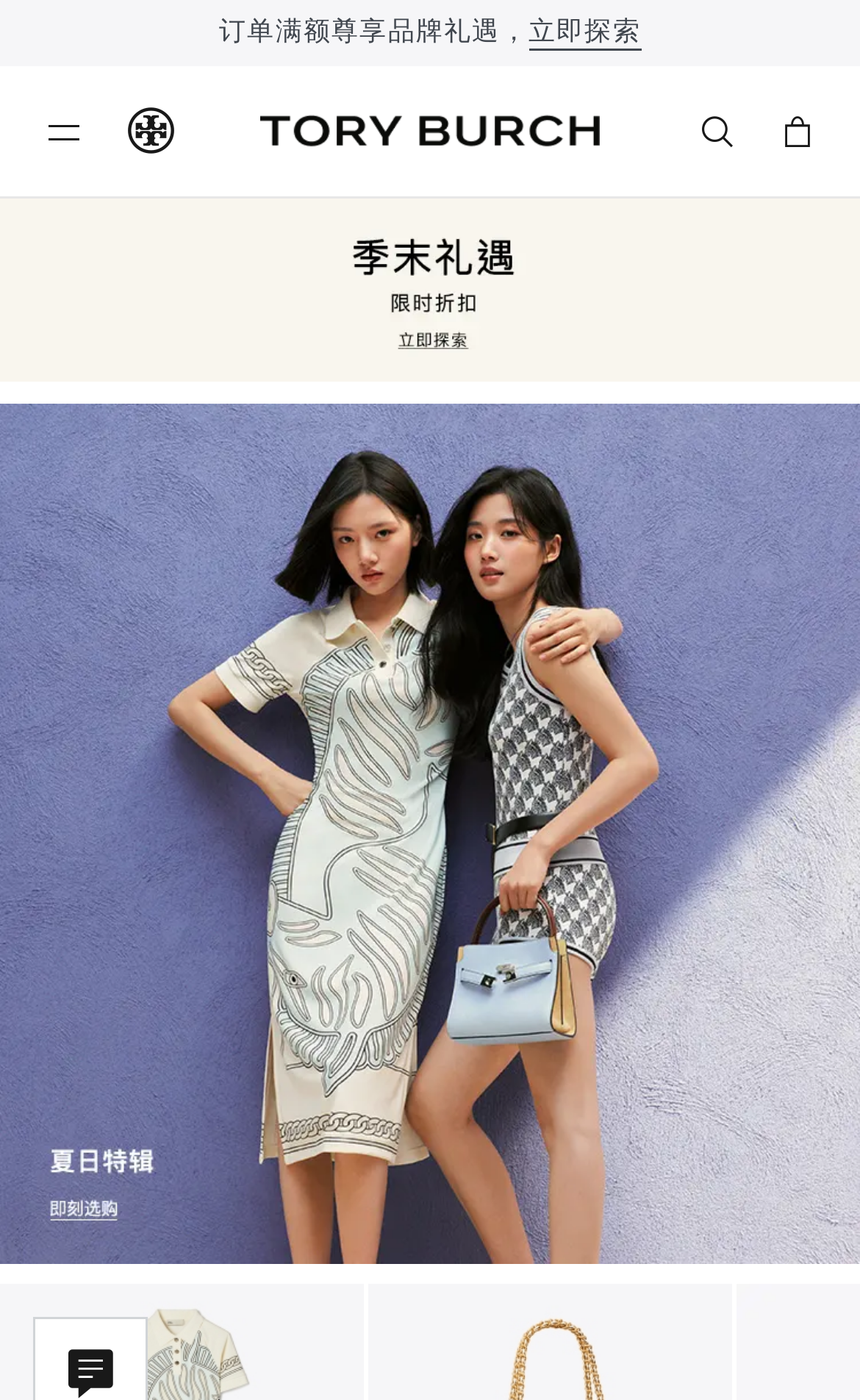Please reply to the following question with a single word or a short phrase:
How many images are there on this webpage?

2